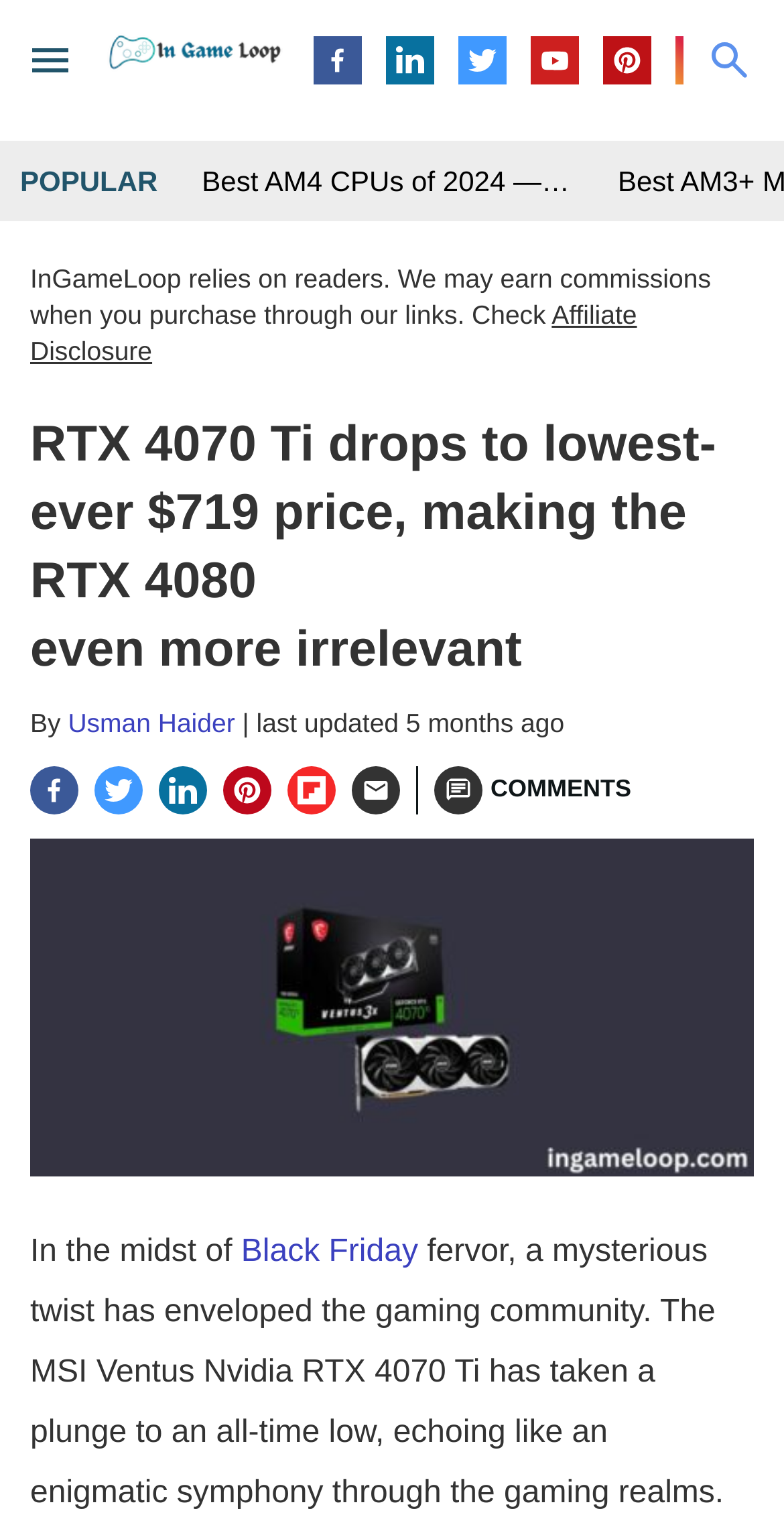Give a detailed account of the webpage, highlighting key information.

This webpage appears to be a news article or blog post about the RTX 4070 Ti graphics card, specifically its price drop to $719. At the top left corner, there is a menu button and the InGameLoop logo, which is an image. To the right of the logo, there are several social media links, including Facebook, LinkedIn, Twitter, YouTube, Pinterest, and Instagram, each accompanied by a small icon.

Below the social media links, there is a section with a heading that reads "POPULAR" and a link to an article about the best AM4 CPUs of 2024. Next to this section, there is a disclaimer about affiliate disclosure.

The main content of the webpage is an article with a heading that reads "RTX 4070 Ti drops to lowest-ever $719 price, making the RTX 4080 even more irrelevant." The article is written by Usman Haider and was last updated on January 29, 2024. Below the heading, there are links to share the article on Facebook, Twitter, LinkedIn, Pinterest, and Flipboard, as well as an email link and a comments link.

The article itself appears to be a lengthy piece of text, with the first sentence starting "In the midst of..." and mentioning Black Friday. There is also a large image related to the RTX 4070 Ti graphics card.